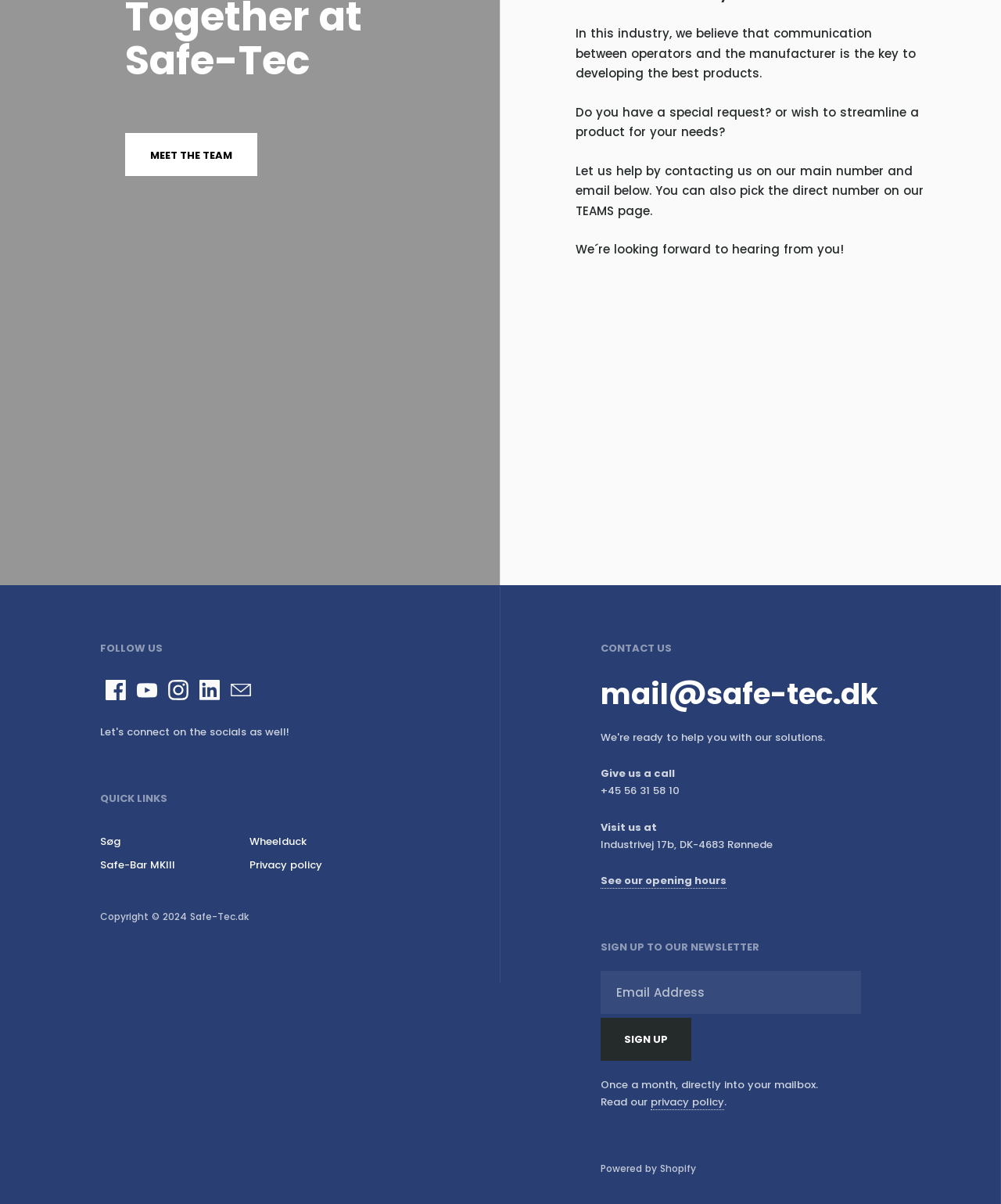Determine the bounding box coordinates of the area to click in order to meet this instruction: "Read the recent post 'Secrets of a Very Catholic Daughter'".

None